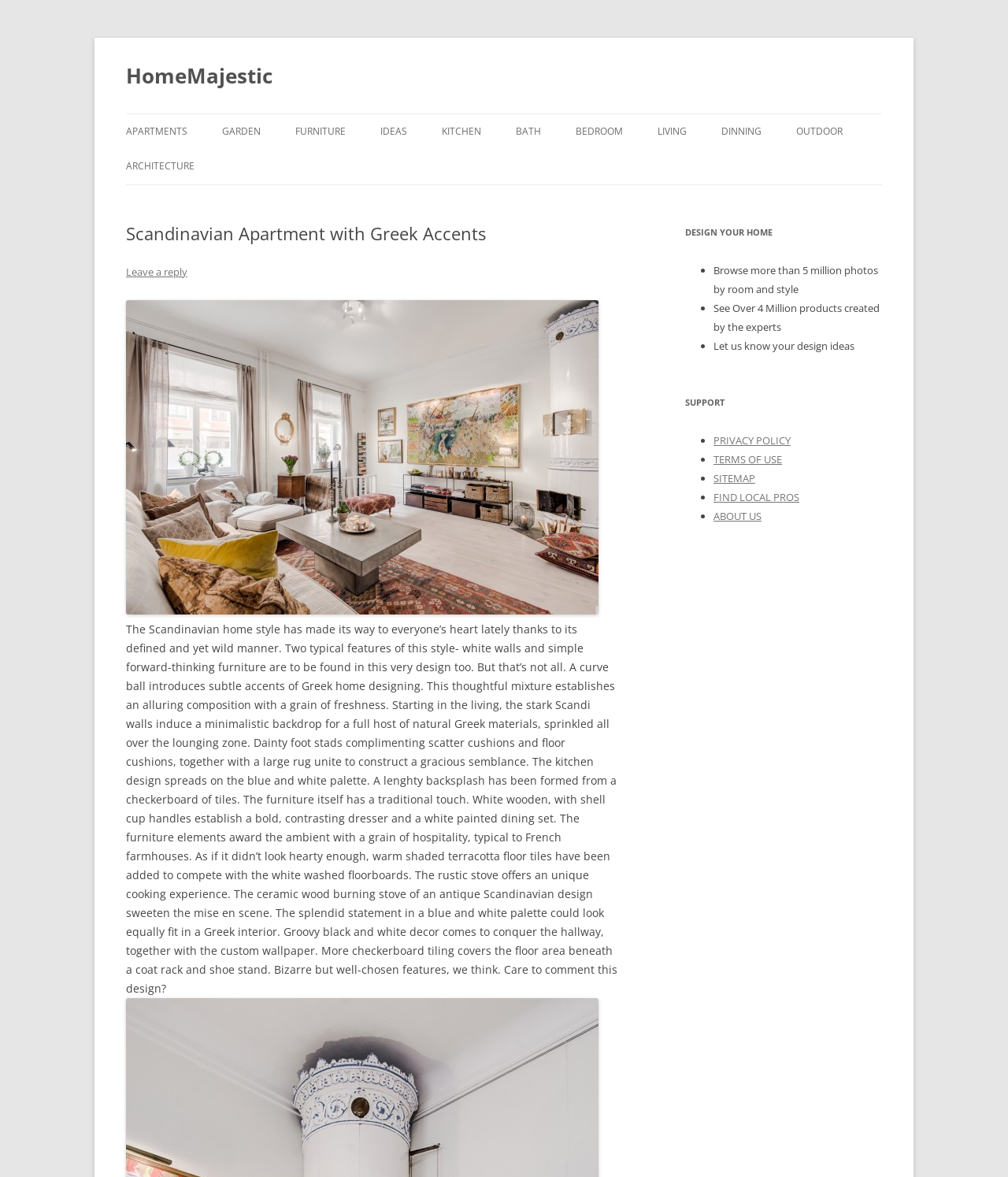What is the material of the floor tiles in the kitchen?
Refer to the screenshot and answer in one word or phrase.

Terracotta